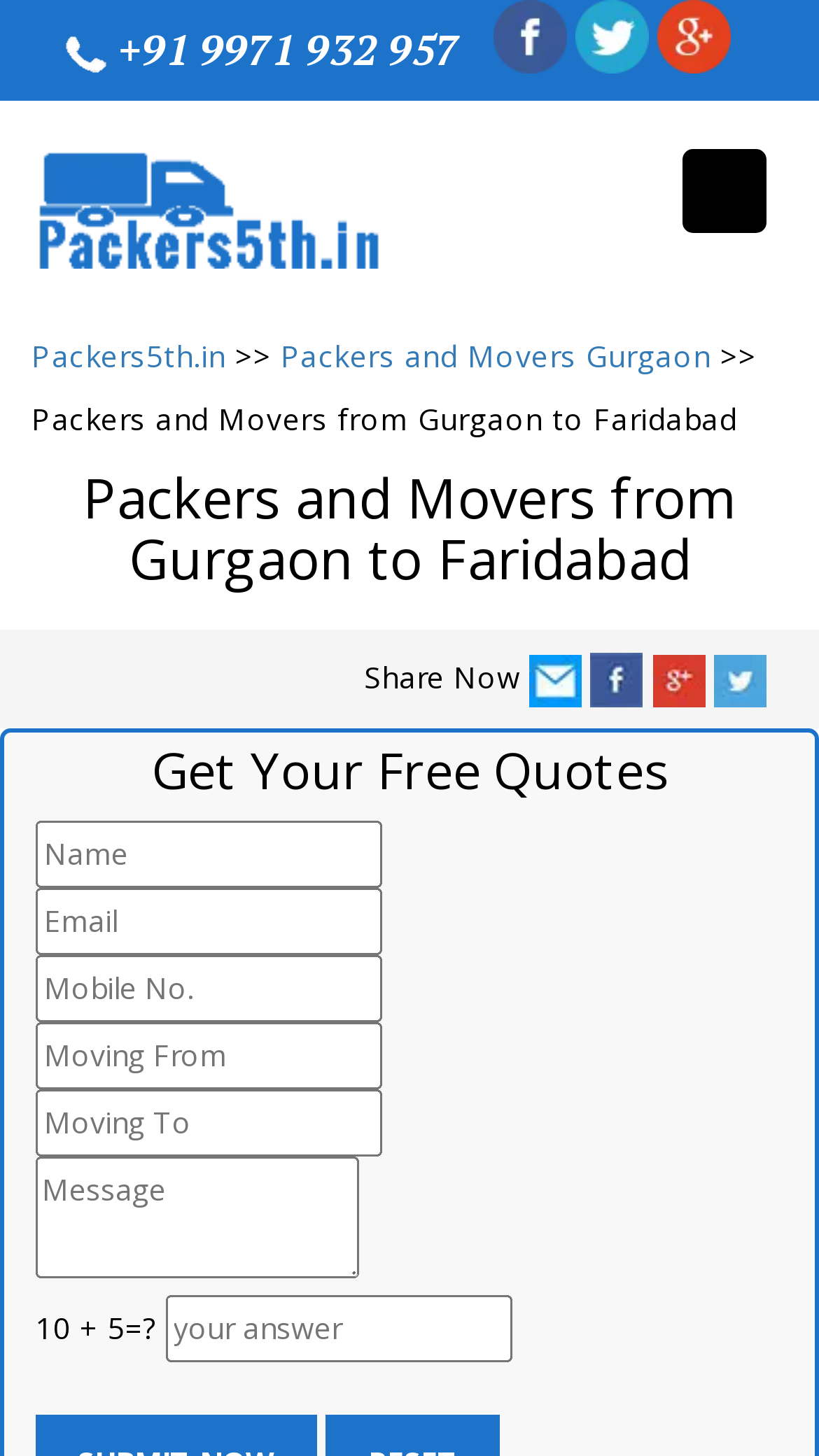Given the webpage screenshot and the description, determine the bounding box coordinates (top-left x, top-left y, bottom-right x, bottom-right y) that define the location of the UI element matching this description: name="describe" placeholder="Message"

[0.044, 0.794, 0.438, 0.878]